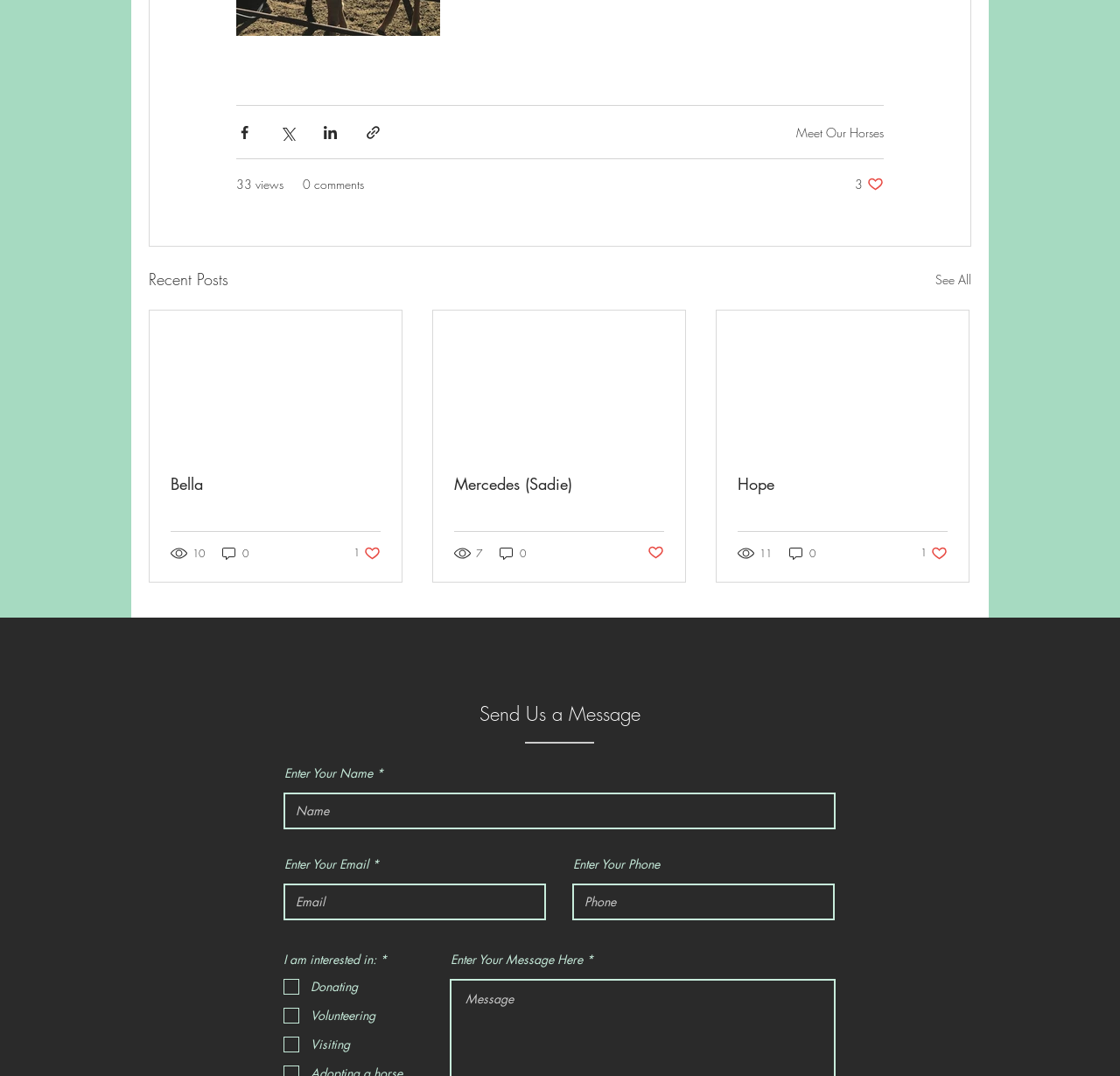What is the title of the first article?
Please answer using one word or phrase, based on the screenshot.

Recent Posts